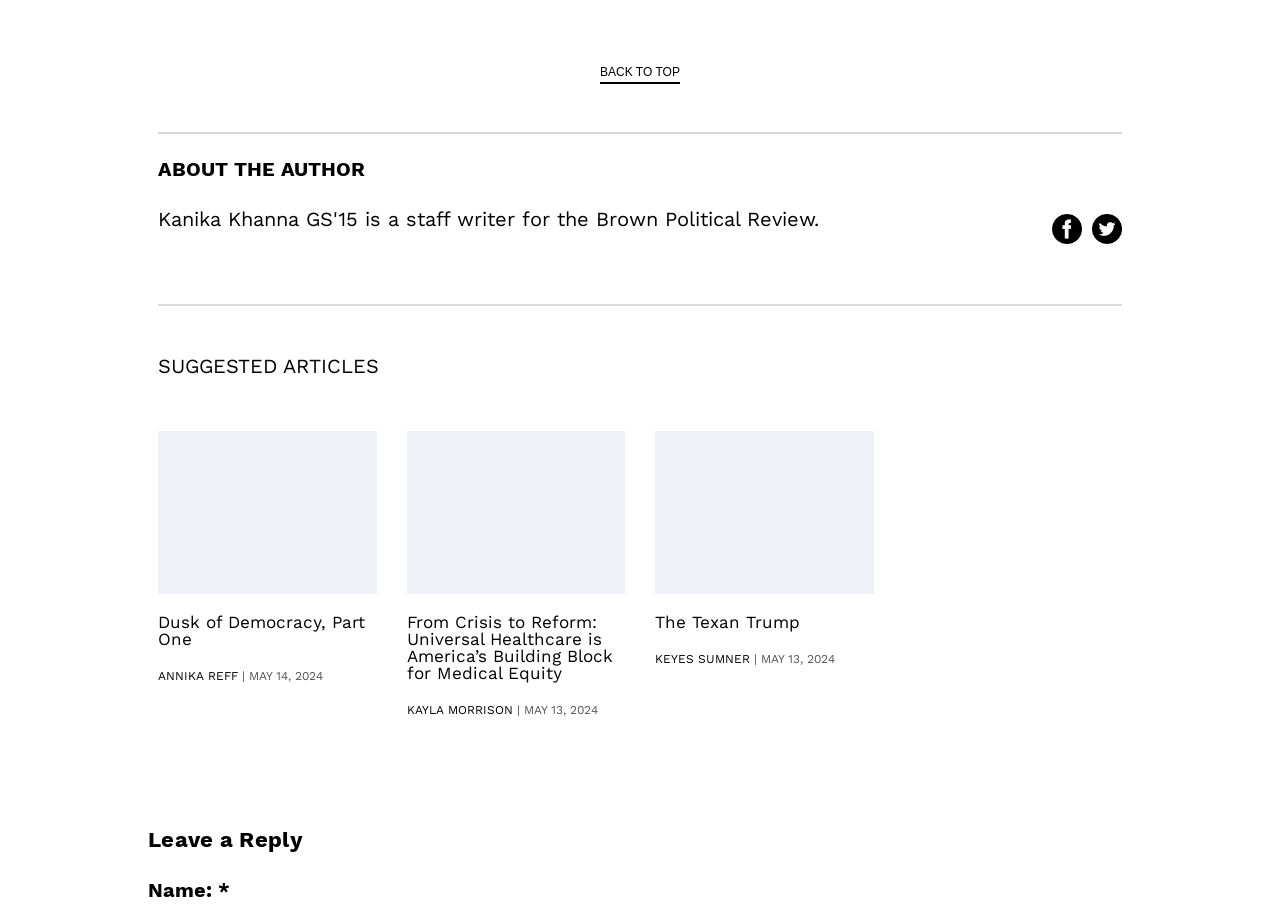How many articles are listed on this webpage?
Refer to the image and provide a one-word or short phrase answer.

3